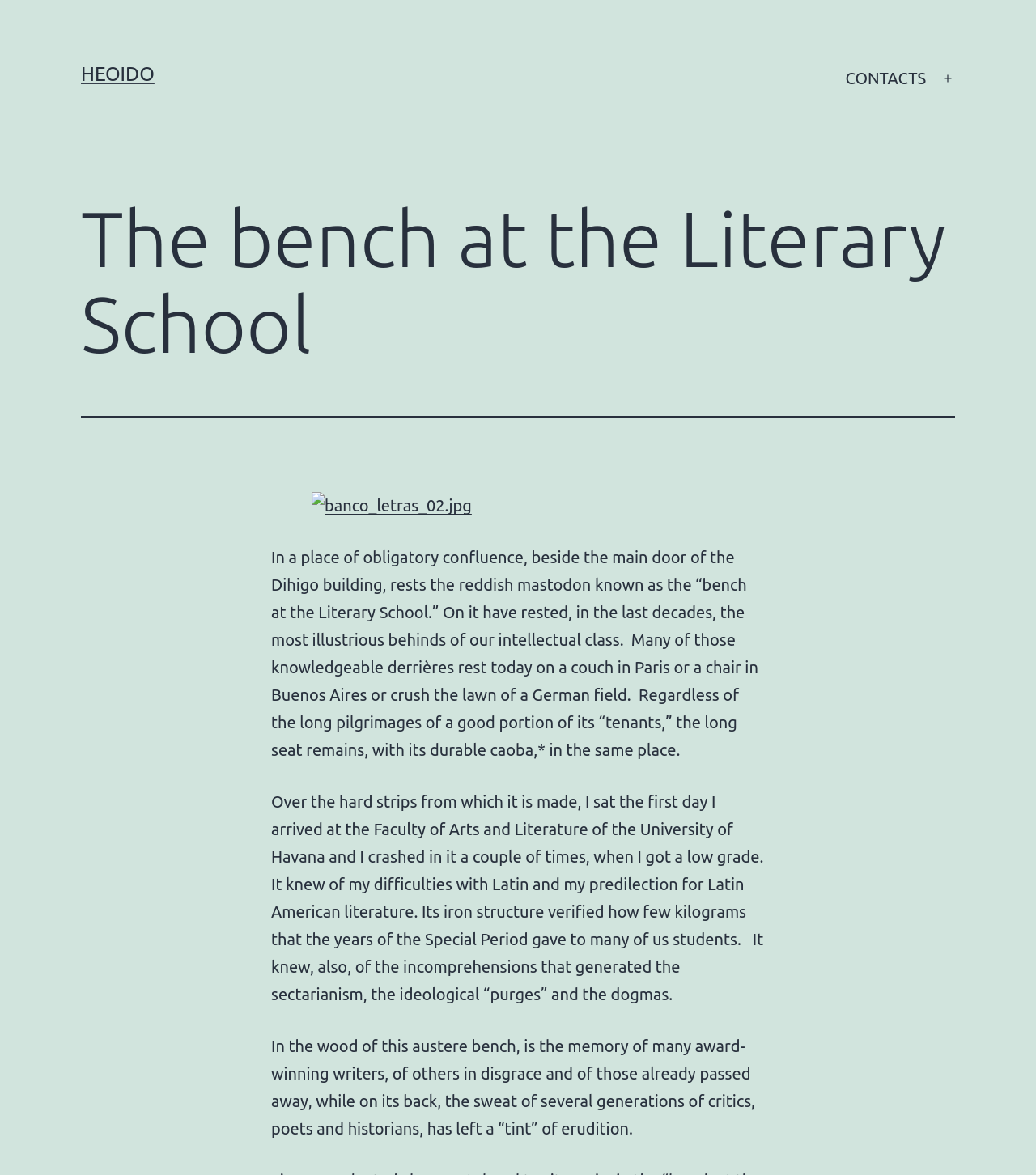Locate the bounding box of the UI element described by: "Caring for the Environment" in the given webpage screenshot.

None